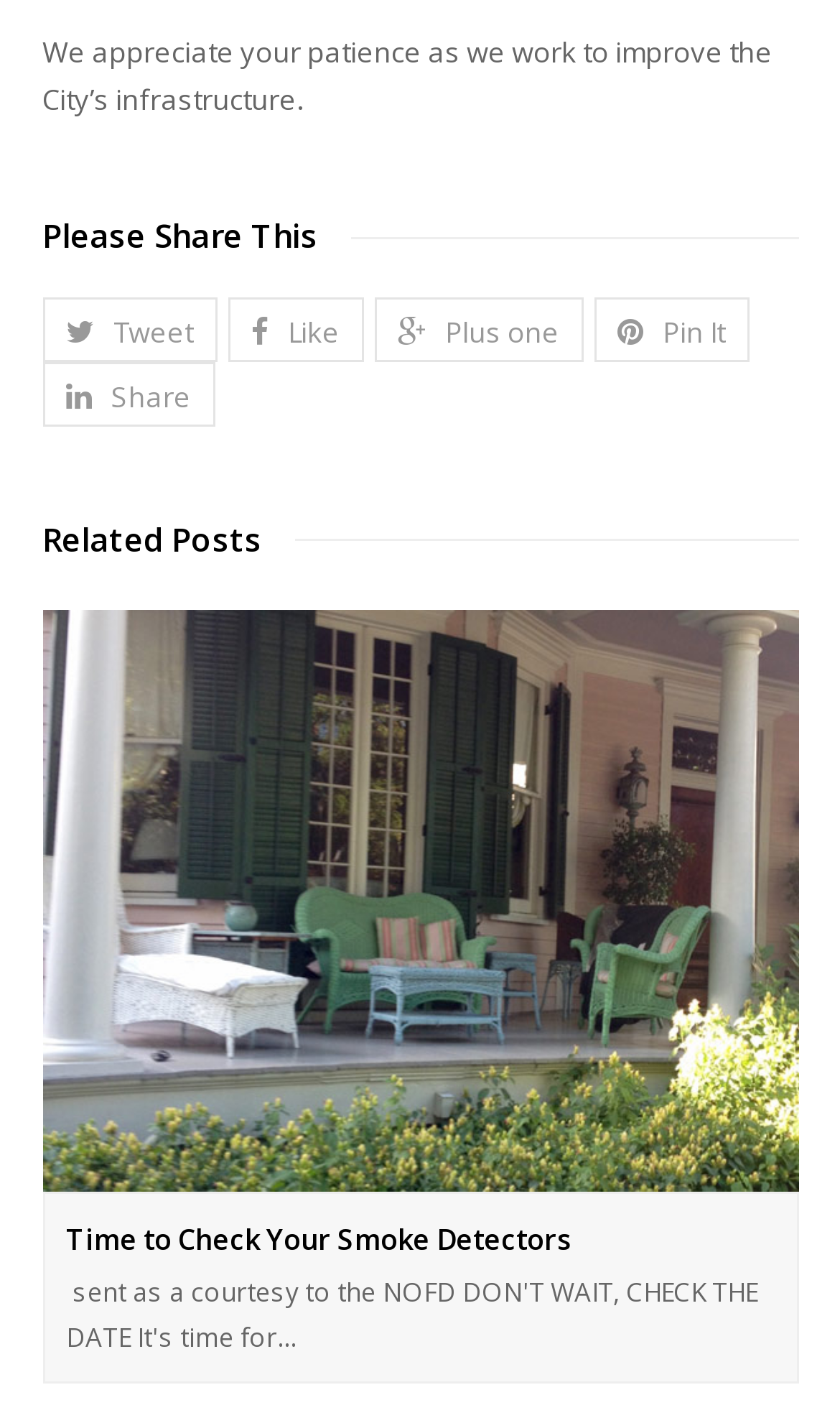What is the purpose of the message at the top?
From the image, provide a succinct answer in one word or a short phrase.

Apologize for infrastructure work